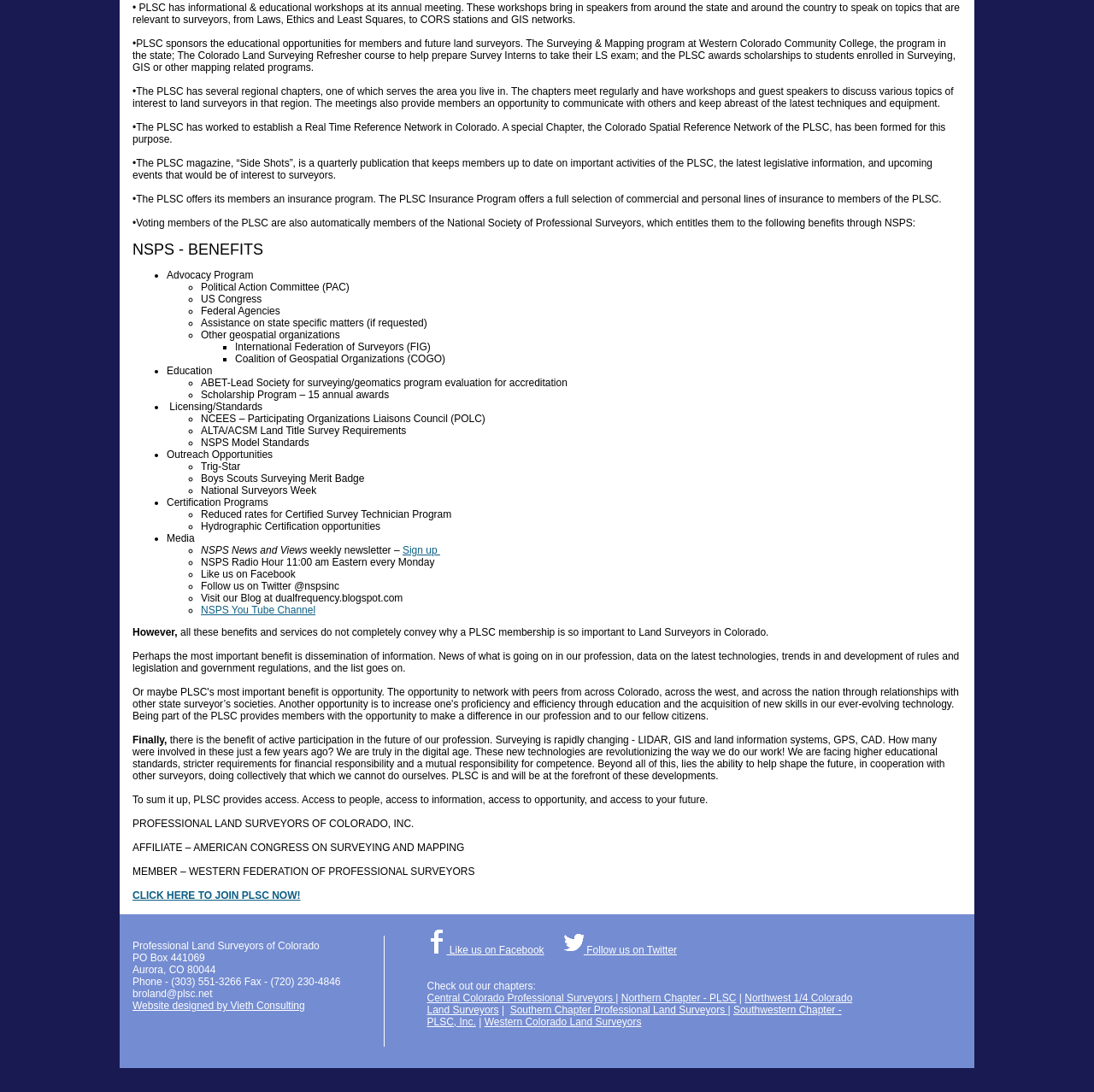From the webpage screenshot, identify the region described by Follow us on Twitter. Provide the bounding box coordinates as (top-left x, top-left y, bottom-right x, bottom-right y), with each value being a floating point number between 0 and 1.

[0.516, 0.865, 0.619, 0.876]